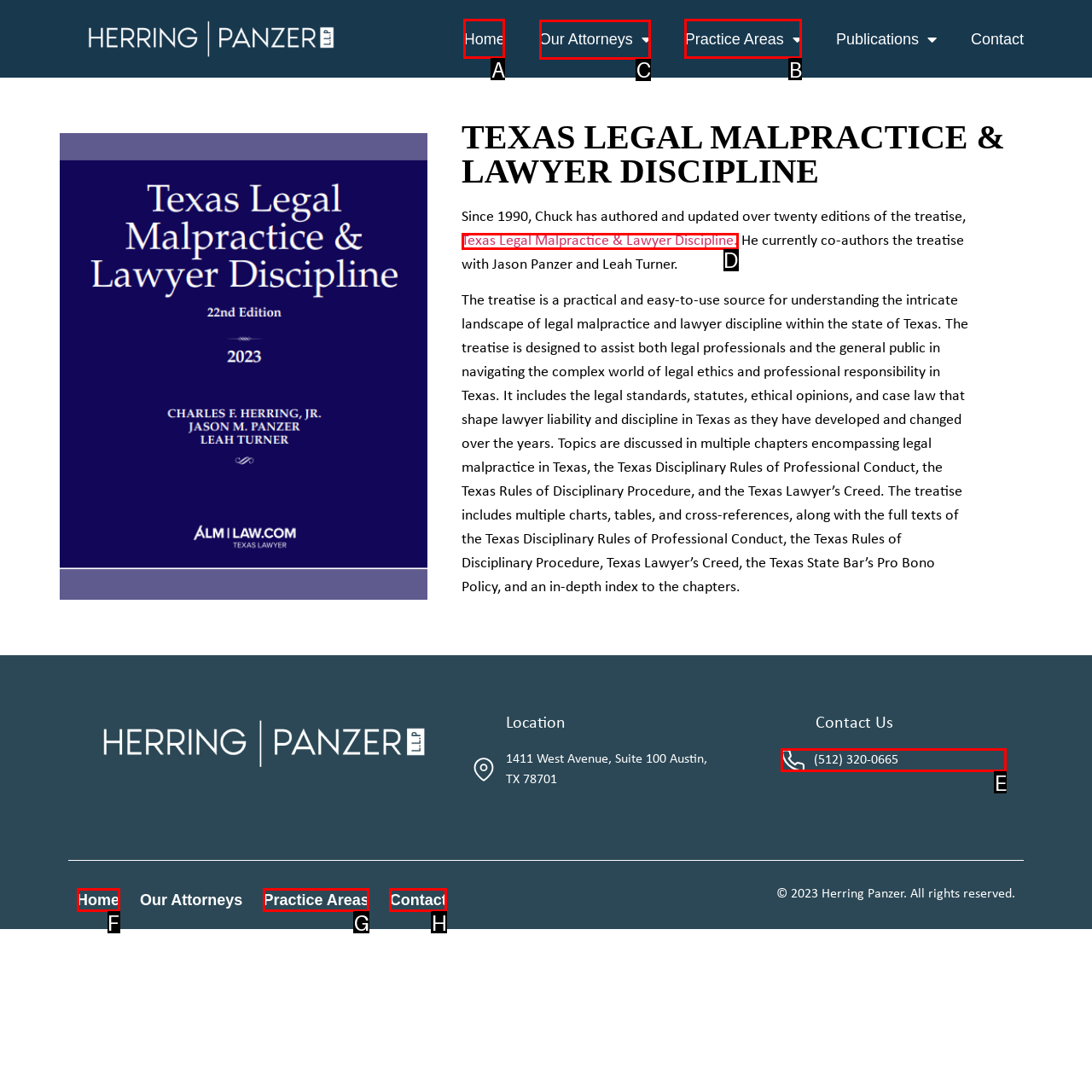Indicate which UI element needs to be clicked to fulfill the task: Click the 'Our Attorneys' link
Answer with the letter of the chosen option from the available choices directly.

C